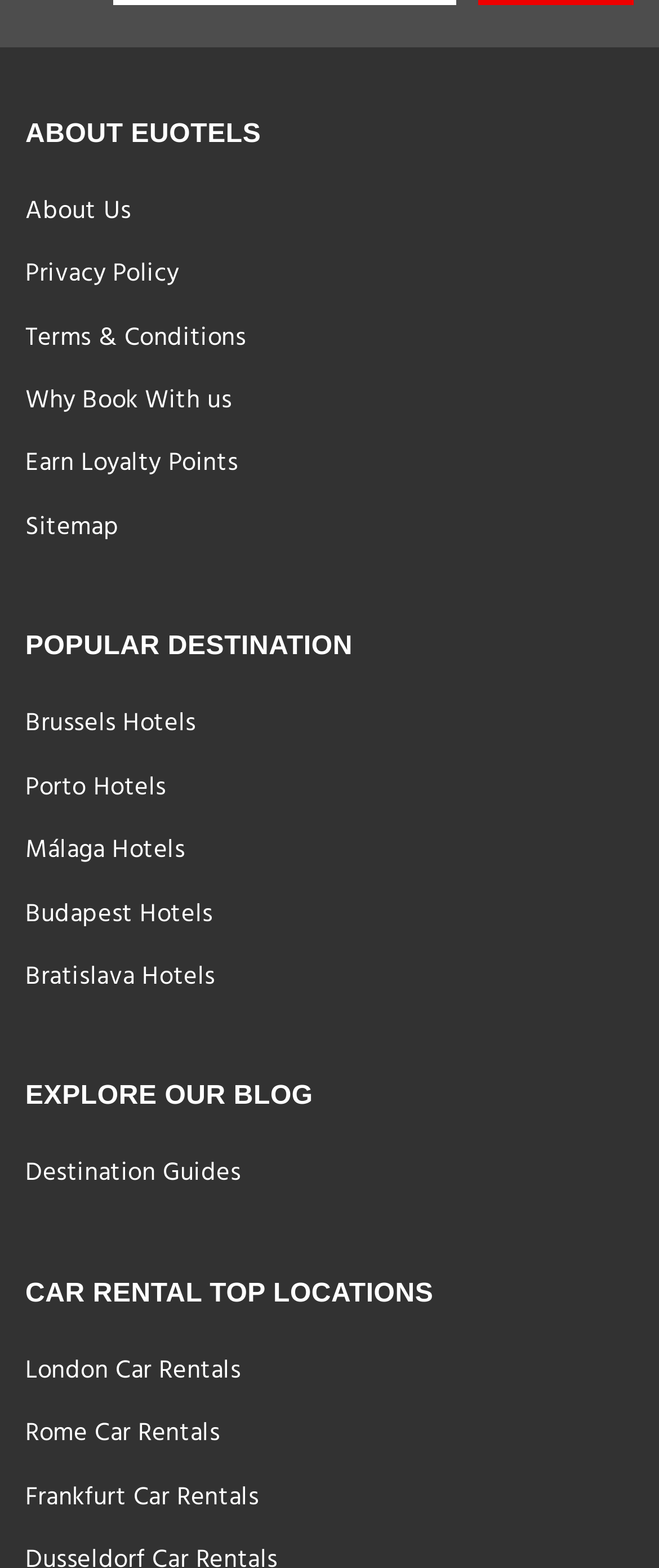Determine the bounding box coordinates for the area that should be clicked to carry out the following instruction: "Learn about Privacy Policy".

[0.038, 0.159, 0.271, 0.193]